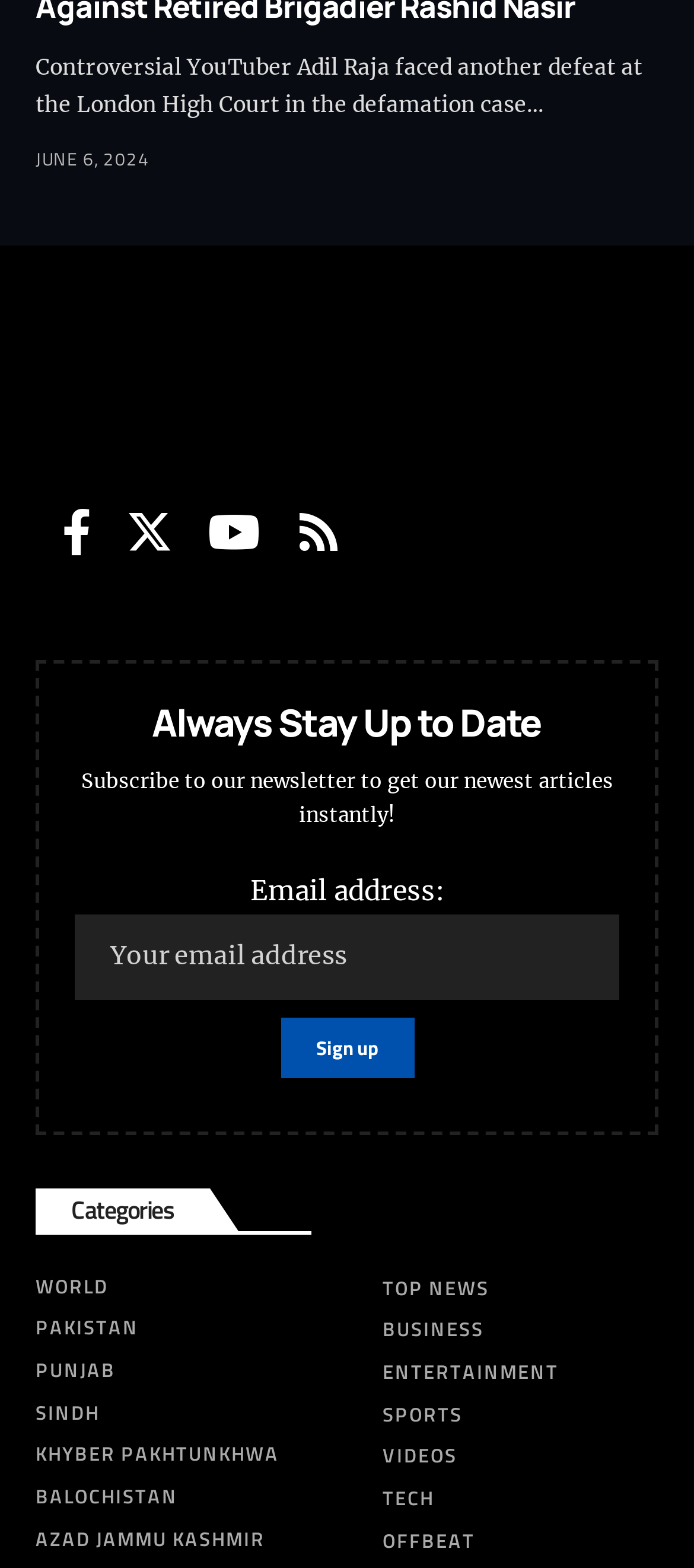How many categories are available?
Could you answer the question with a detailed and thorough explanation?

The categories can be found by looking at the links with text 'WORLD', 'PAKISTAN', 'PUNJAB', 'SINDH', 'KHYBER PAKHTUNKHWA', 'BALOCHISTAN', 'AZAD JAMMU KASHMIR', 'TOP NEWS', and other categories. There are nine such links.